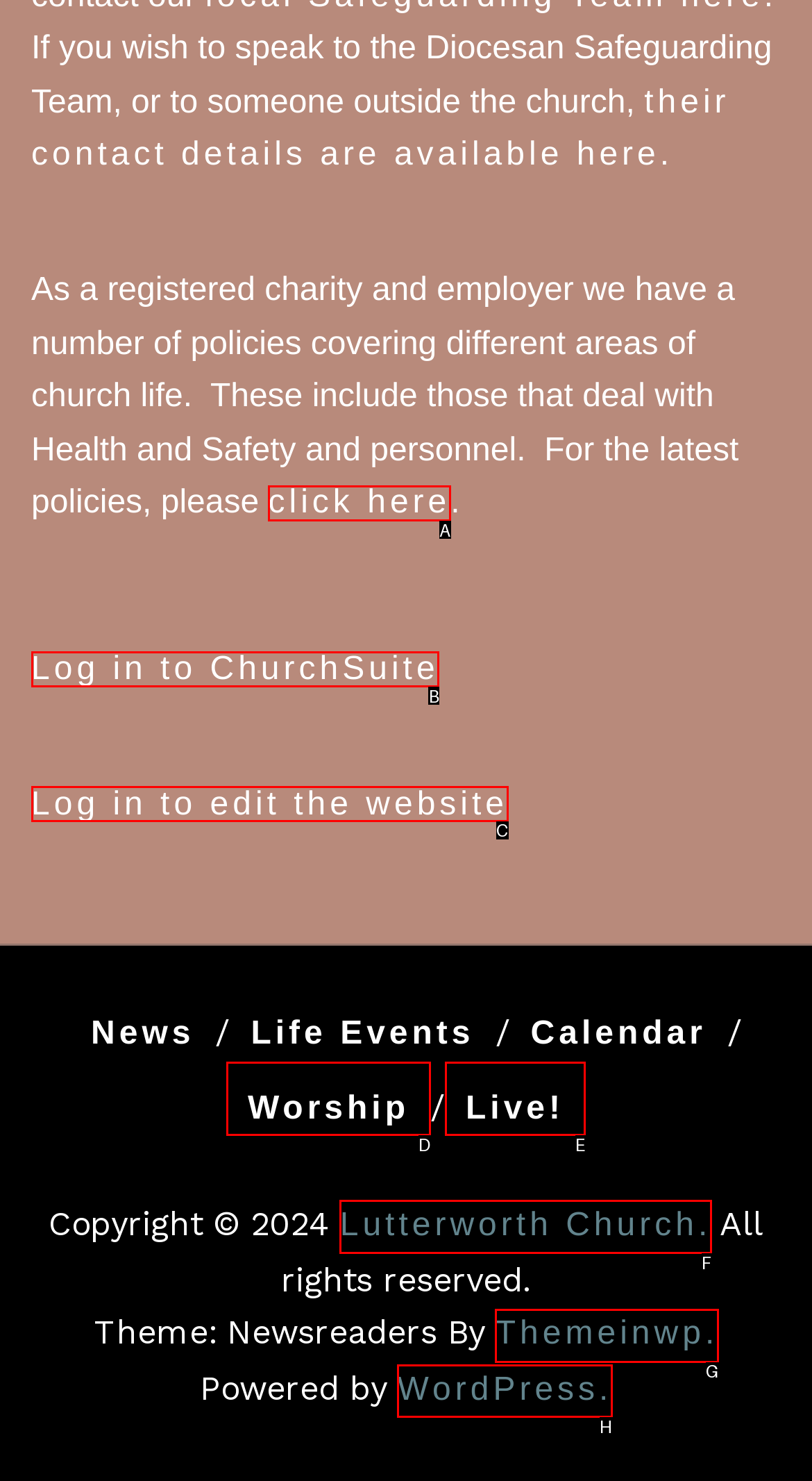Determine which UI element you should click to perform the task: check website theme
Provide the letter of the correct option from the given choices directly.

G